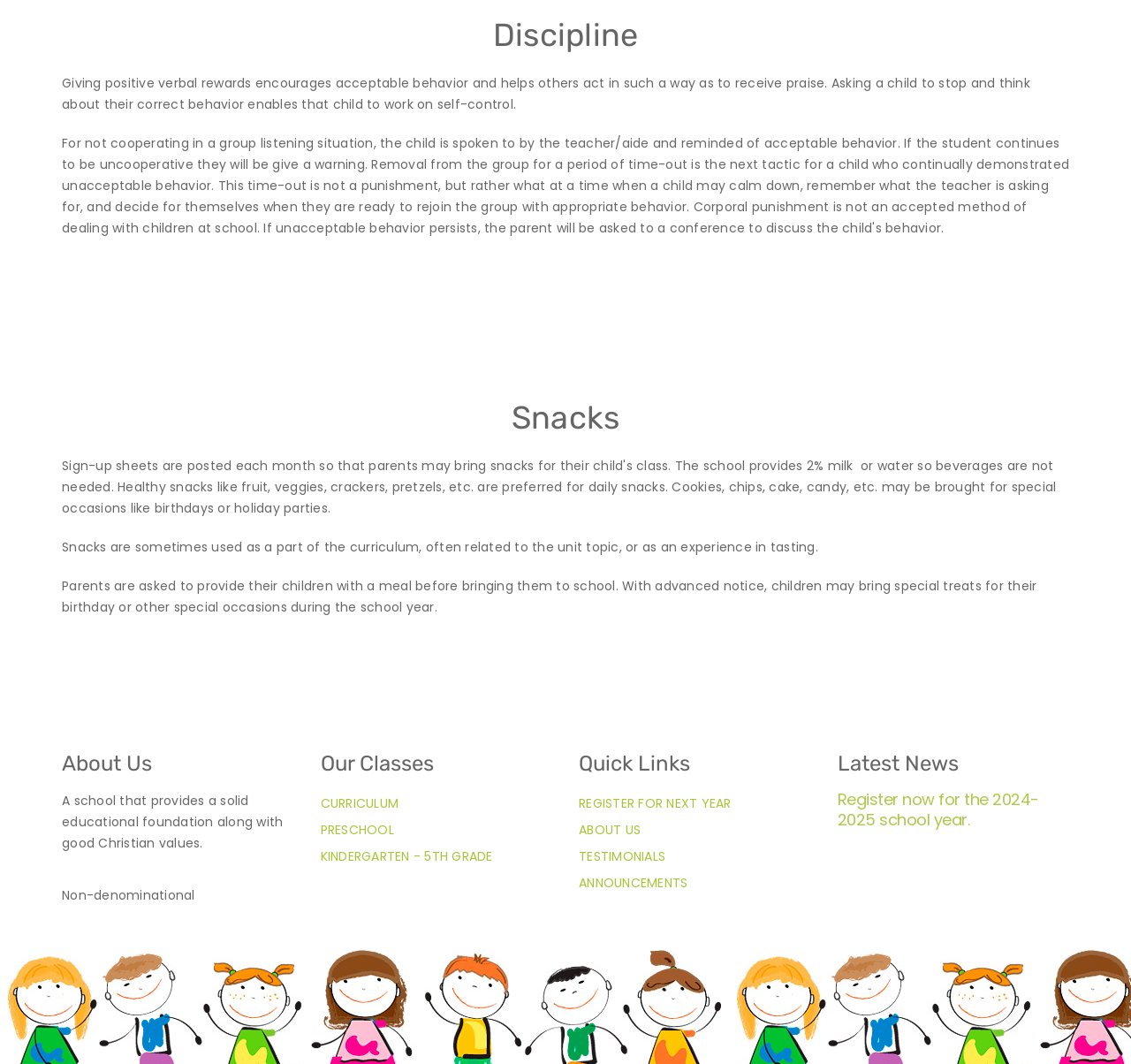Identify the bounding box coordinates of the region that needs to be clicked to carry out this instruction: "Read about the school's Christian values". Provide these coordinates as four float numbers ranging from 0 to 1, i.e., [left, top, right, bottom].

[0.055, 0.744, 0.25, 0.801]